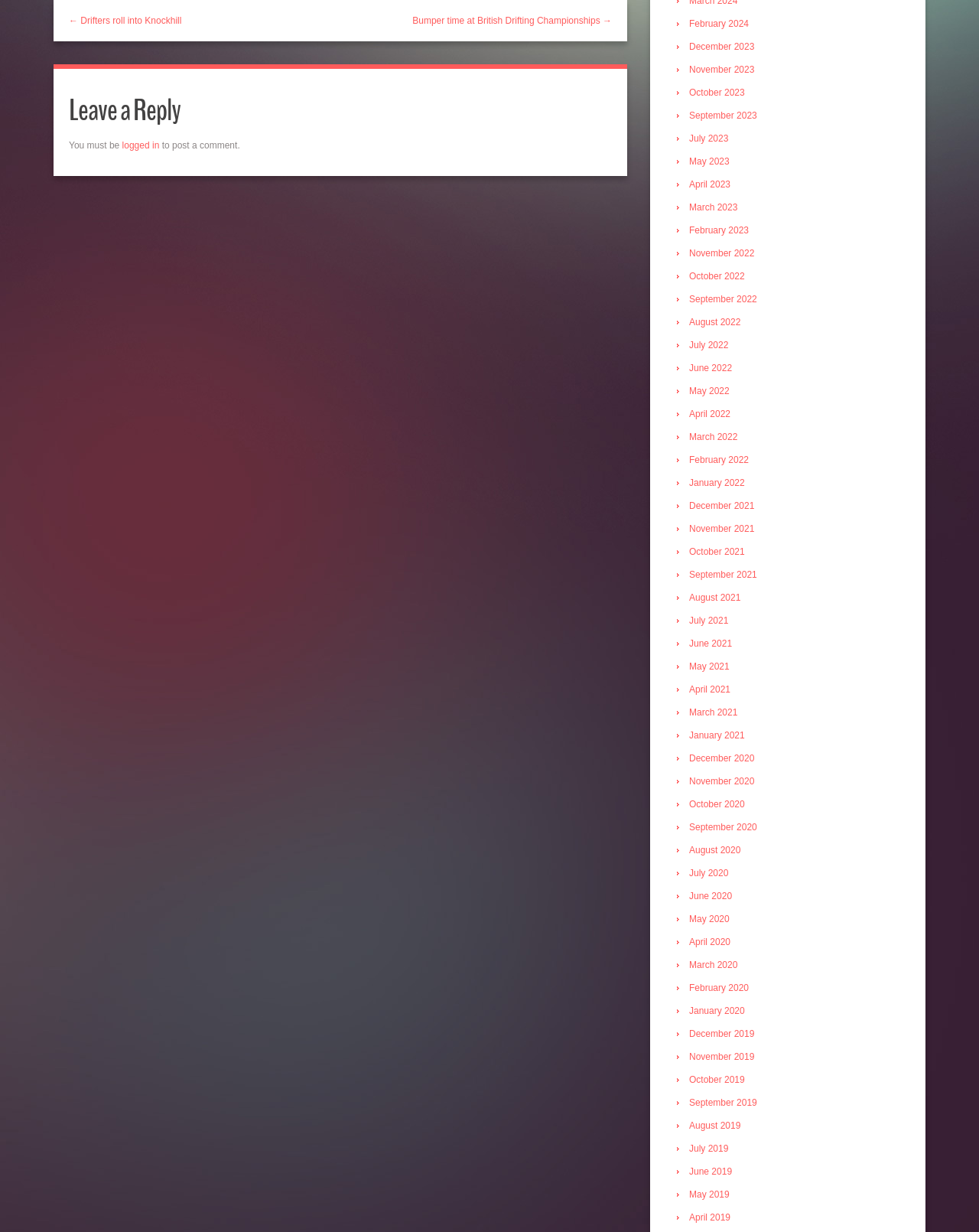Please identify the bounding box coordinates of the clickable area that will allow you to execute the instruction: "Click on the 'logged in' link".

[0.125, 0.114, 0.163, 0.122]